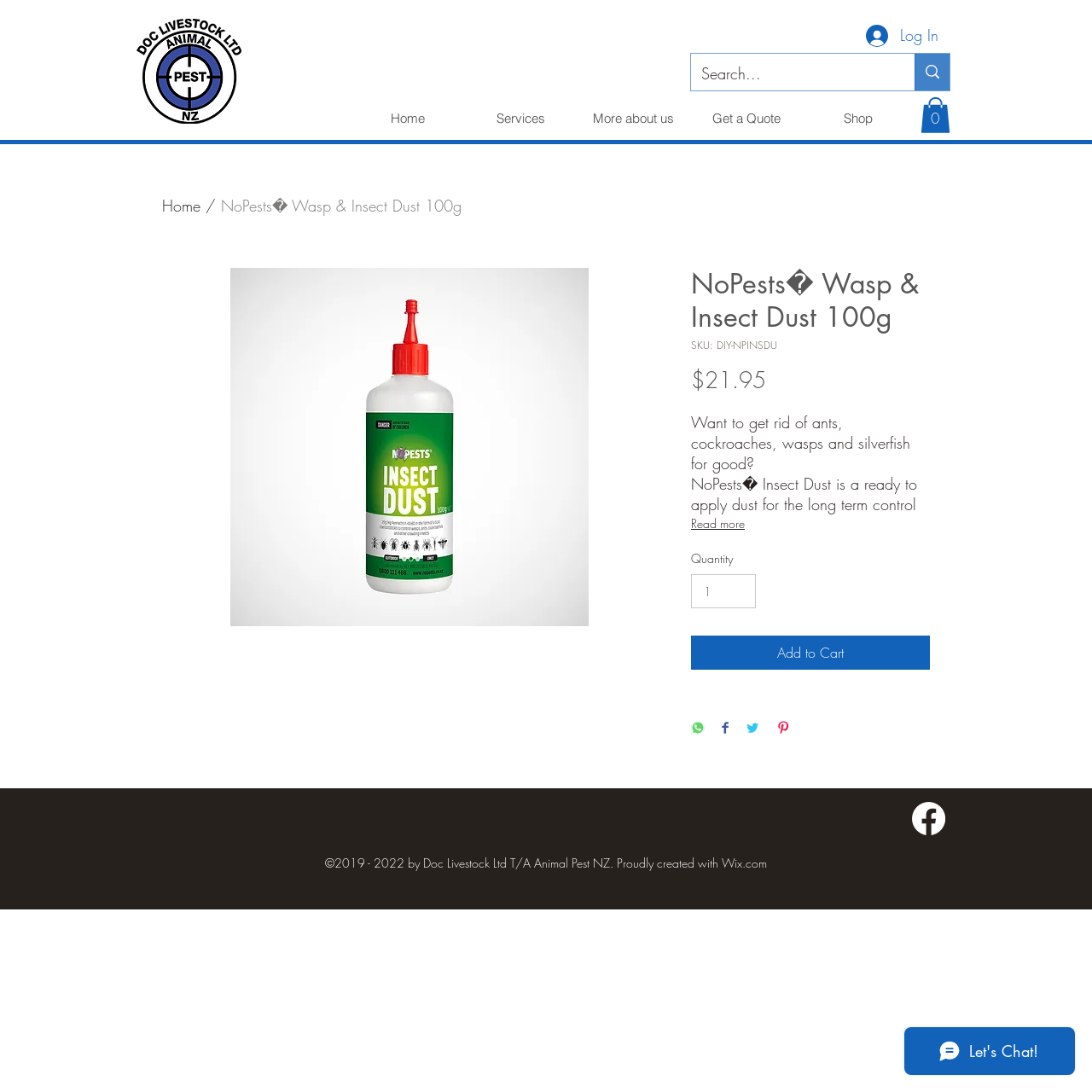Refer to the image and offer a detailed explanation in response to the question: What is the price of the product?

The price of the product can be found in the article section of the webpage, specifically in the static text element with the text '$21.95'.